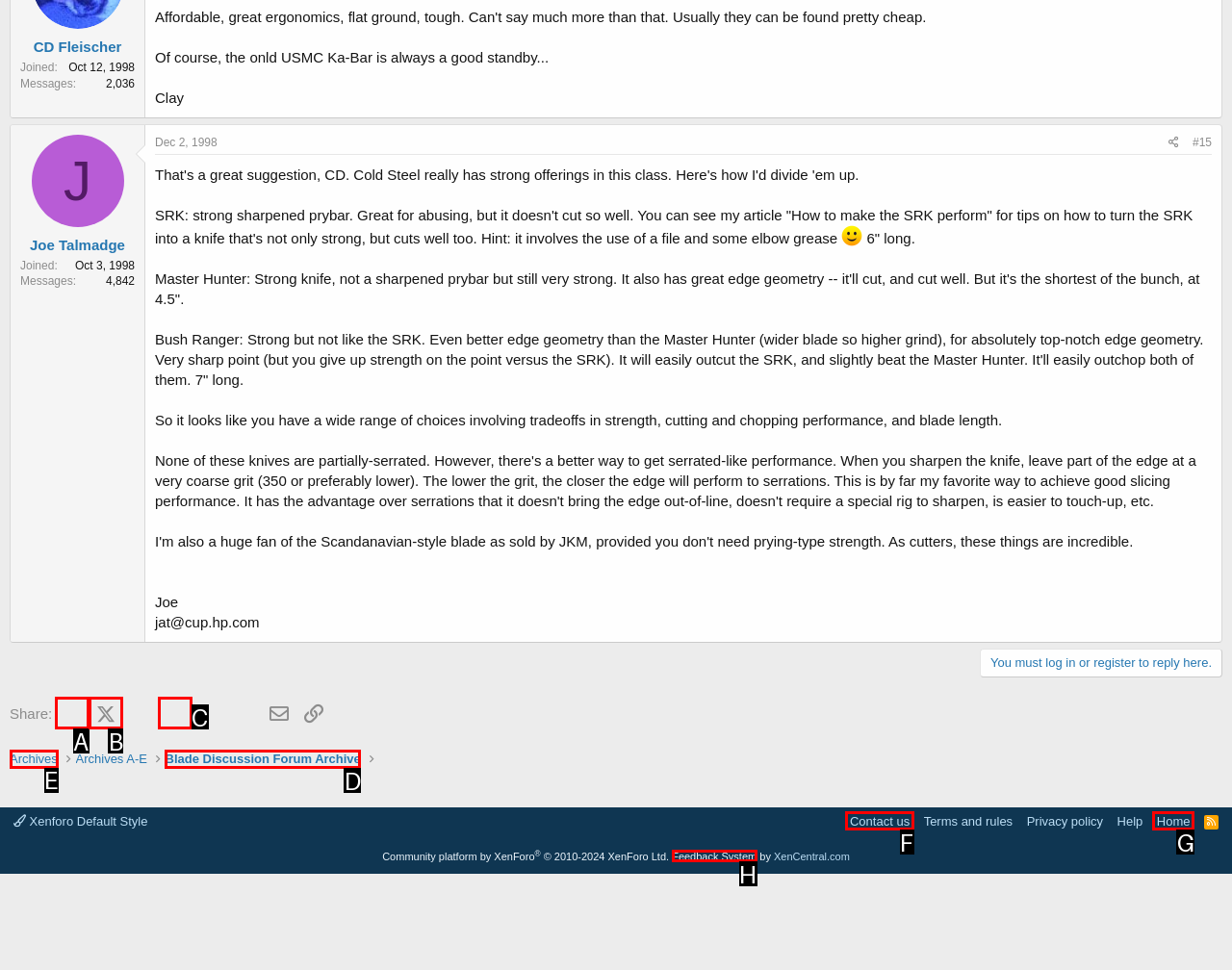Select the letter of the UI element you need to click on to fulfill this task: View the archives of the forum. Write down the letter only.

E